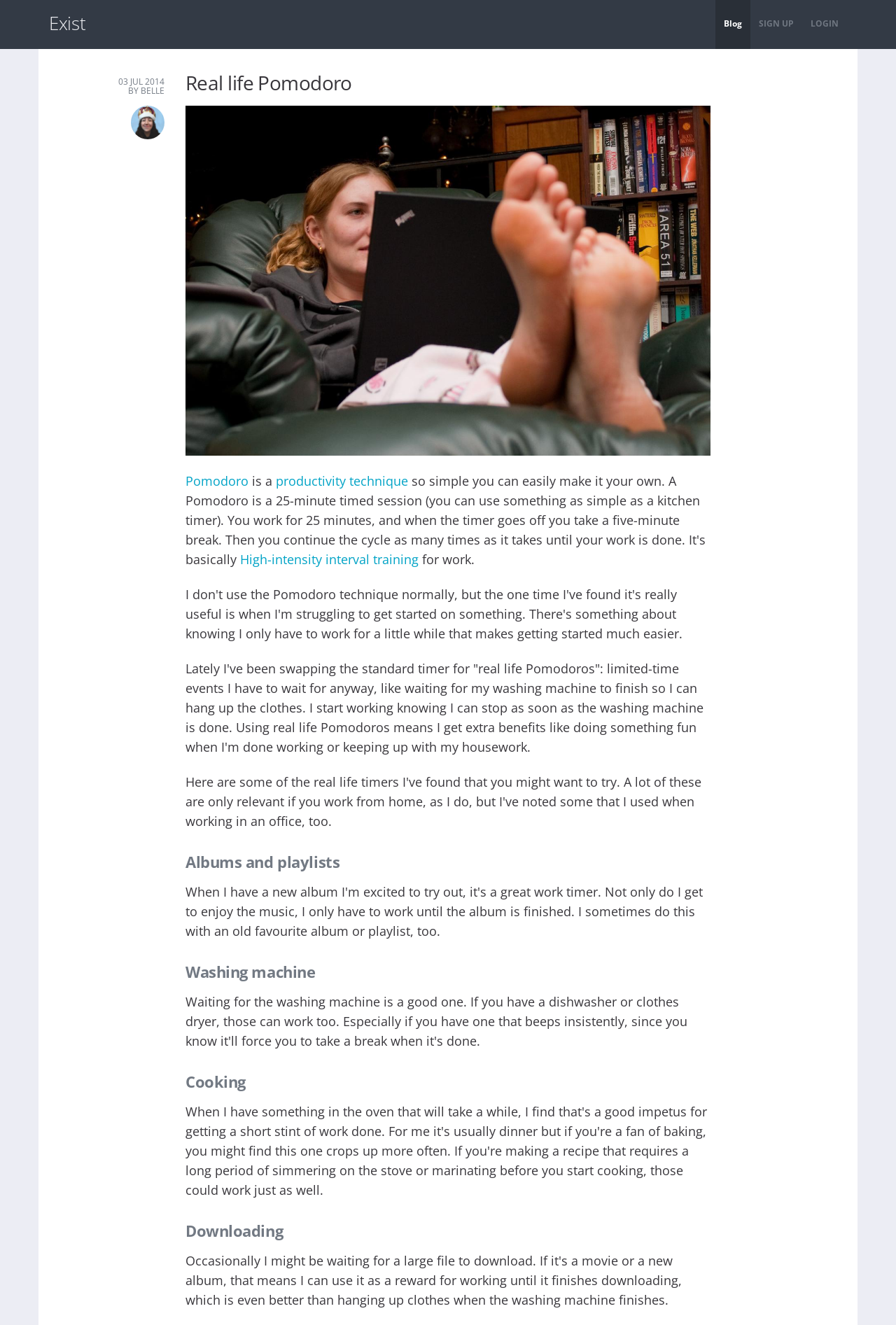Consider the image and give a detailed and elaborate answer to the question: 
What is the woman in the image doing?

I inferred the answer by analyzing the image description 'woman with computer' which suggests that the woman in the image is working on a computer.